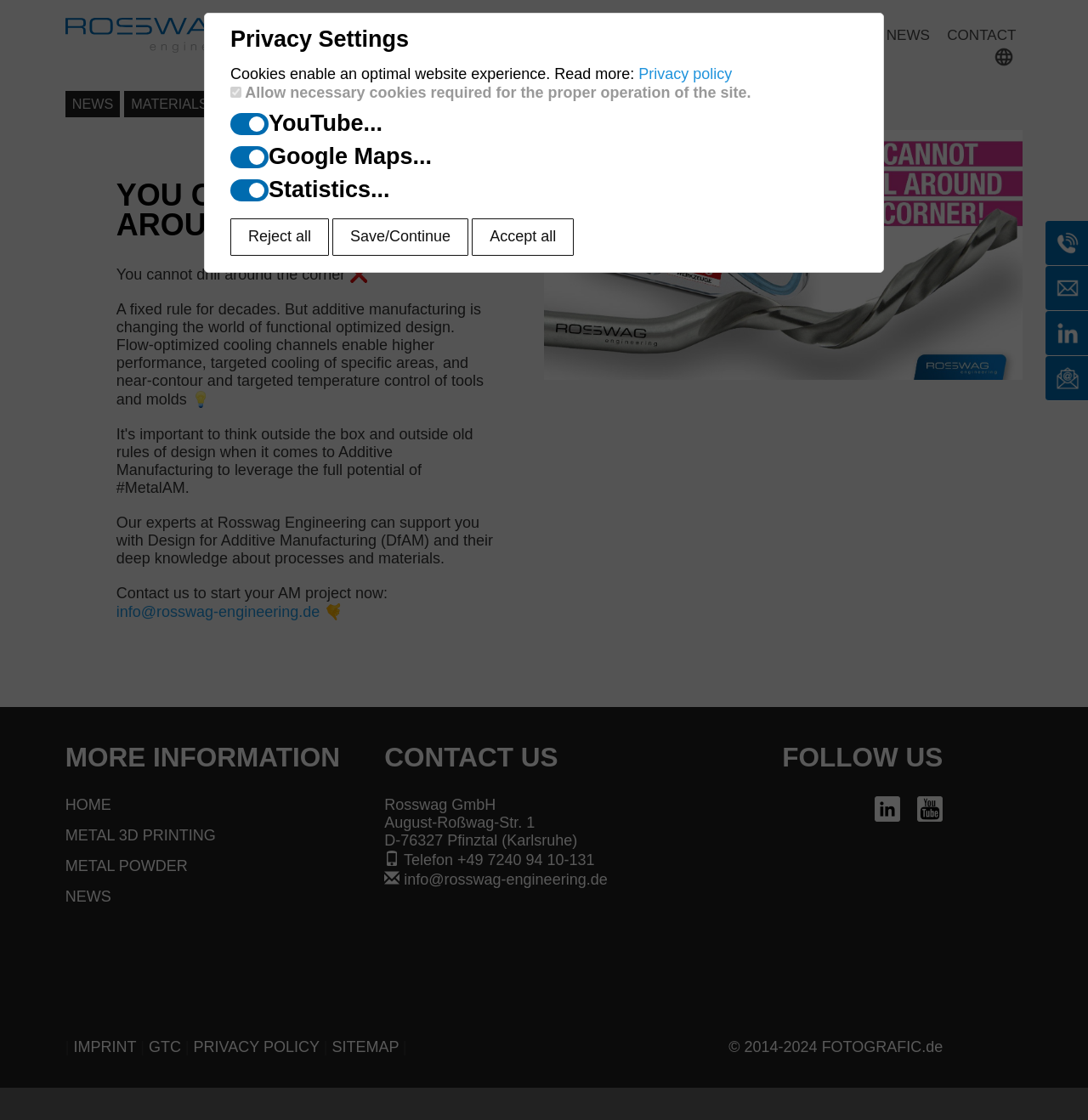Can you look at the image and give a comprehensive answer to the question:
What is the email address to contact?

I found the email address 'info@rosswag-engineering.de' in the contact information section of the webpage, where it is provided as a way to get in touch with the company.